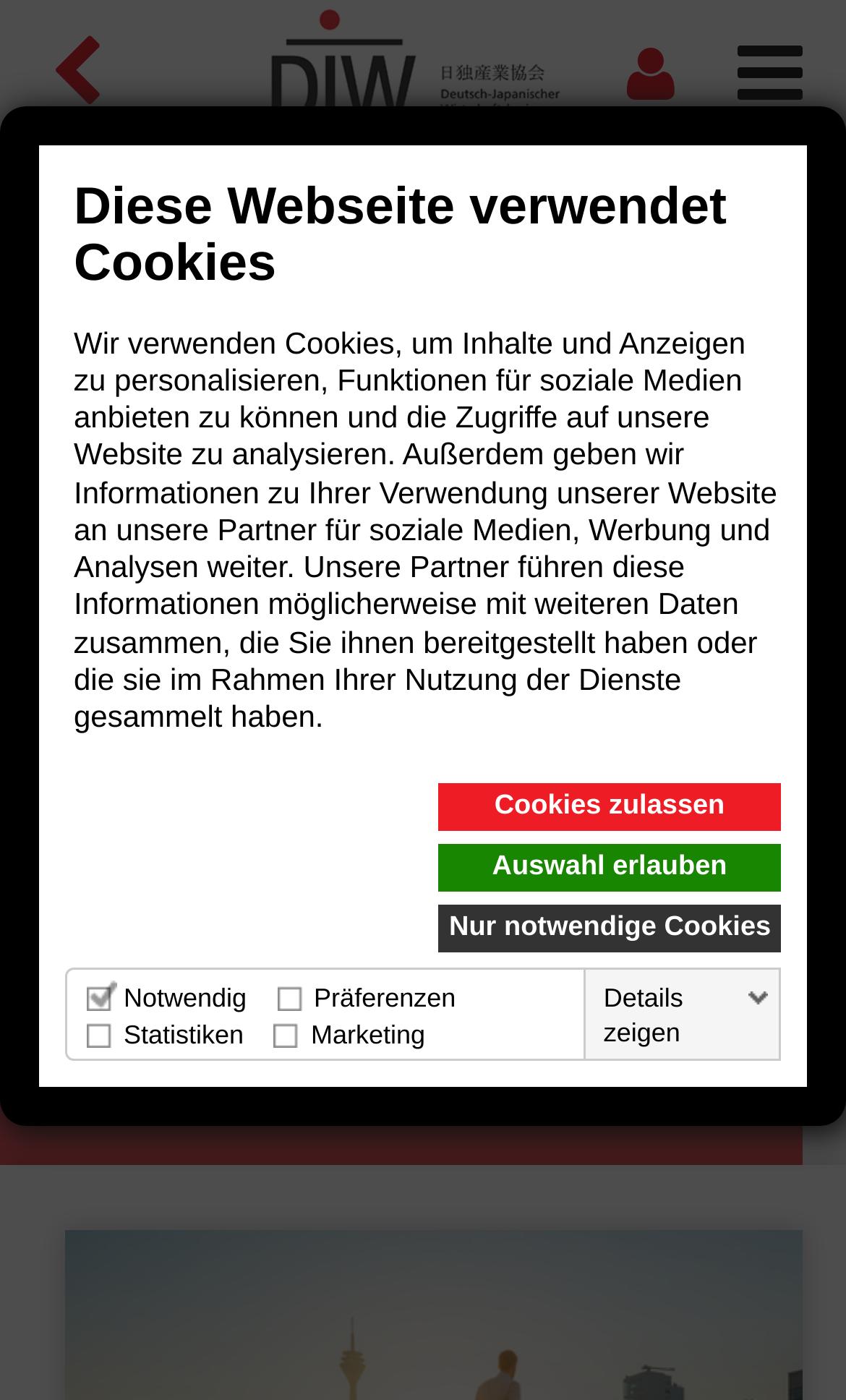Identify the bounding box coordinates of the clickable section necessary to follow the following instruction: "Go to the event page". The coordinates should be presented as four float numbers from 0 to 1, i.e., [left, top, right, bottom].

[0.051, 0.468, 0.897, 0.53]